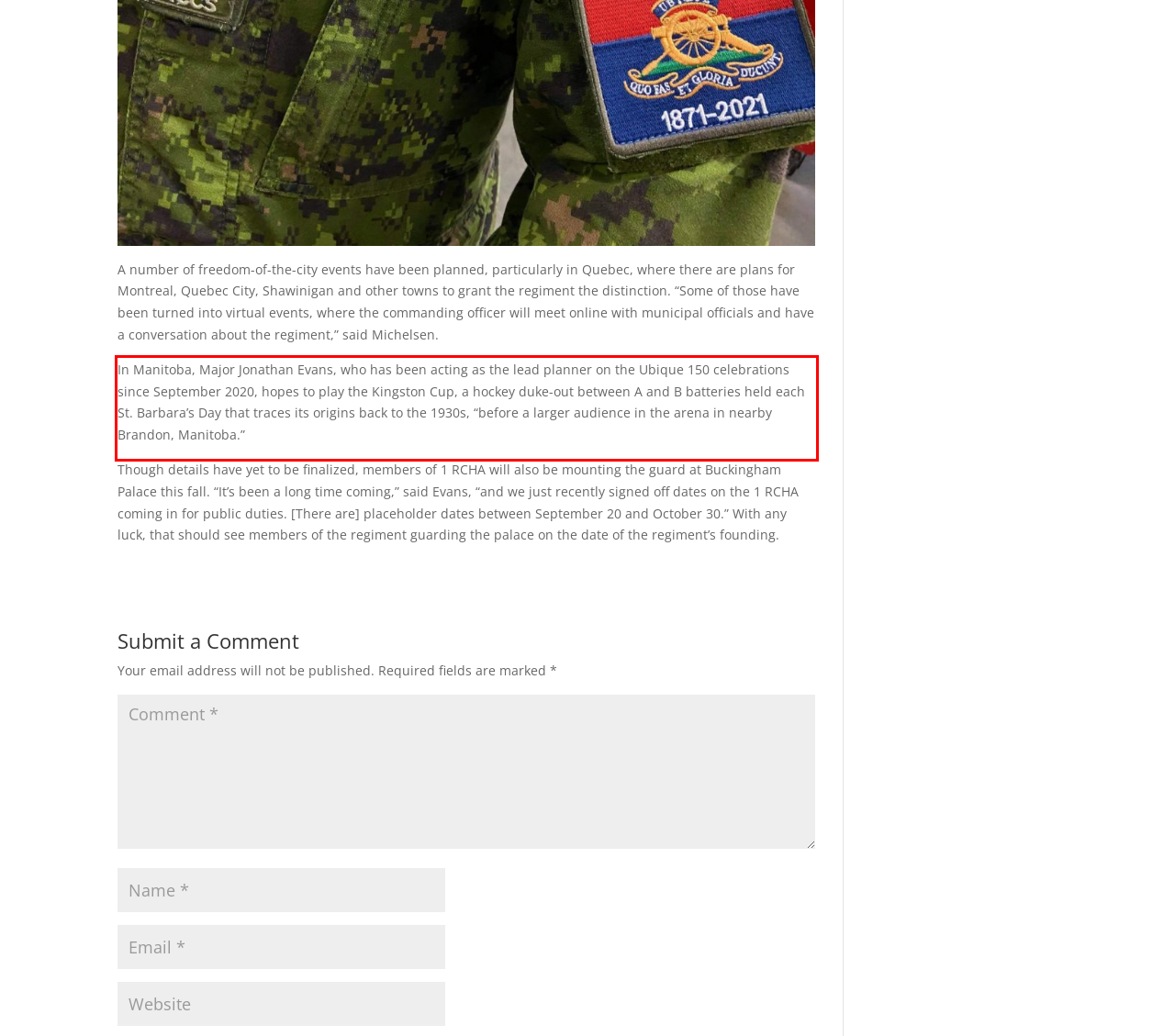You have a screenshot of a webpage with a UI element highlighted by a red bounding box. Use OCR to obtain the text within this highlighted area.

In Manitoba, Major Jonathan Evans, who has been acting as the lead planner on the Ubique 150 celebrations since September 2020, hopes to play the Kingston Cup, a hockey duke-out between A and B batteries held each St. Barbara’s Day that traces its origins back to the 1930s, “before a larger audience in the arena in nearby Brandon, Manitoba.”